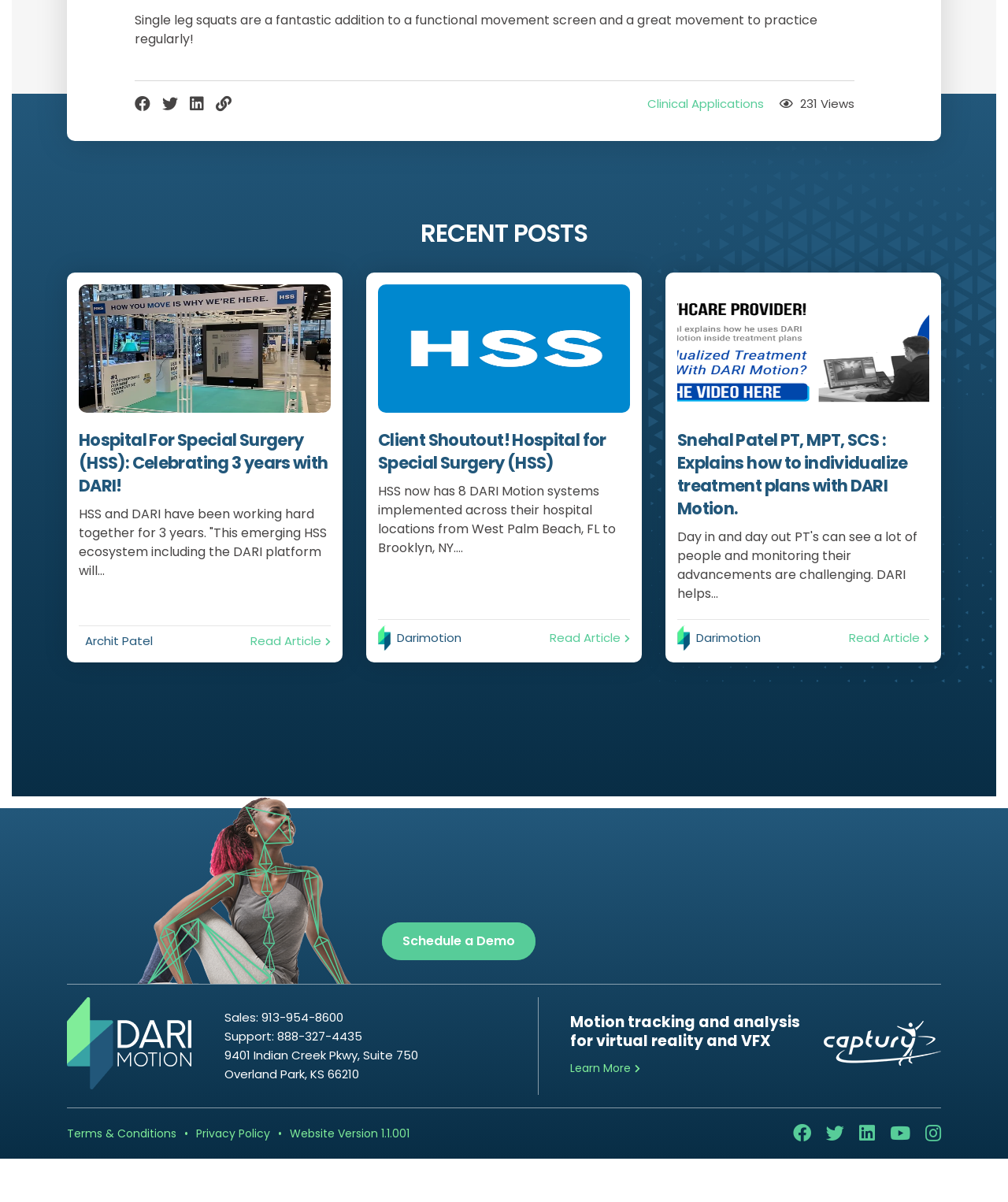How many views does the first article have?
Analyze the image and deliver a detailed answer to the question.

The first article on the webpage has 231 views, as indicated by the StaticText element with ID 201.